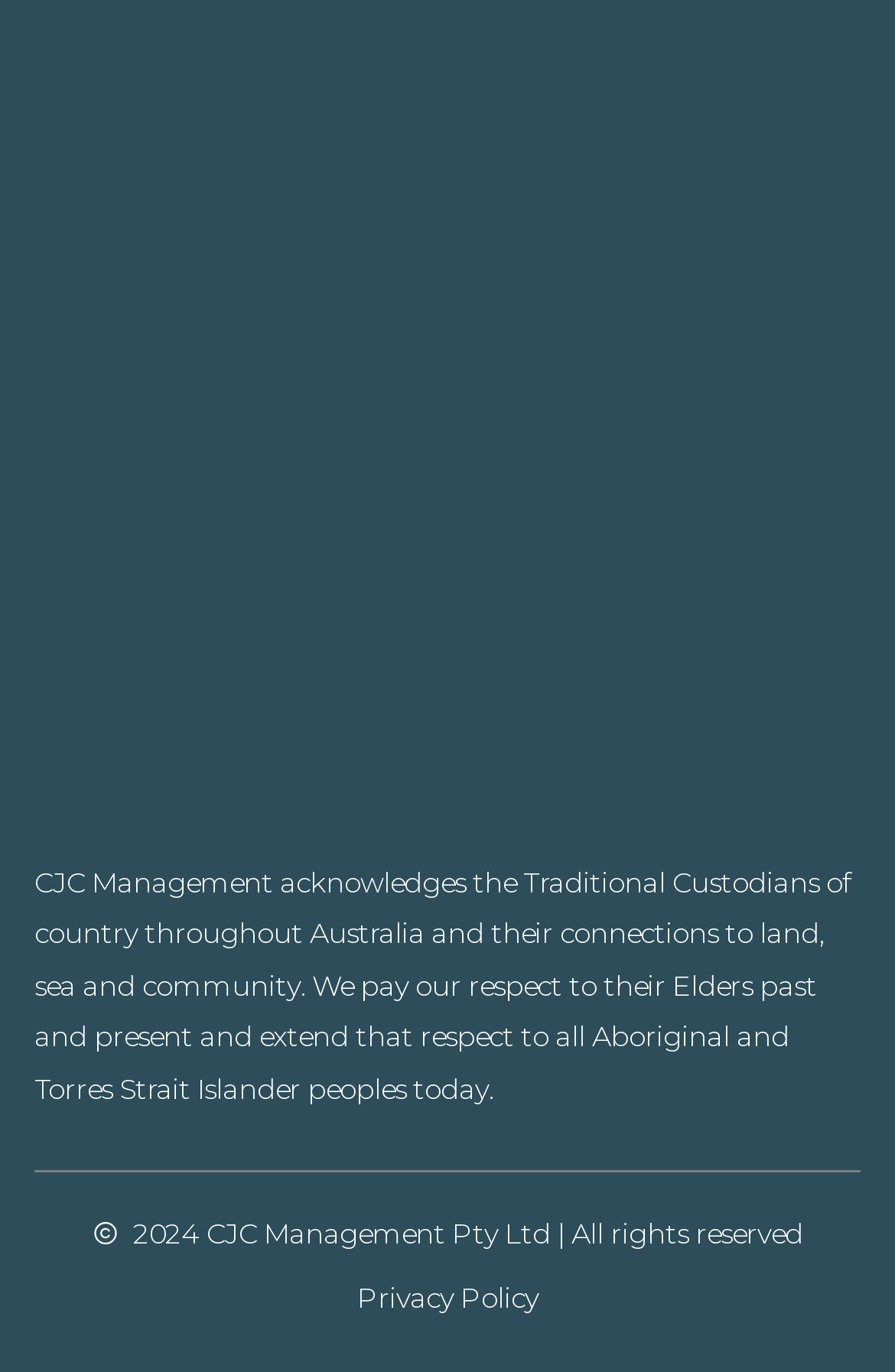Locate the bounding box coordinates of the region to be clicked to comply with the following instruction: "Read the Privacy Policy". The coordinates must be four float numbers between 0 and 1, in the form [left, top, right, bottom].

[0.399, 0.934, 0.601, 0.959]